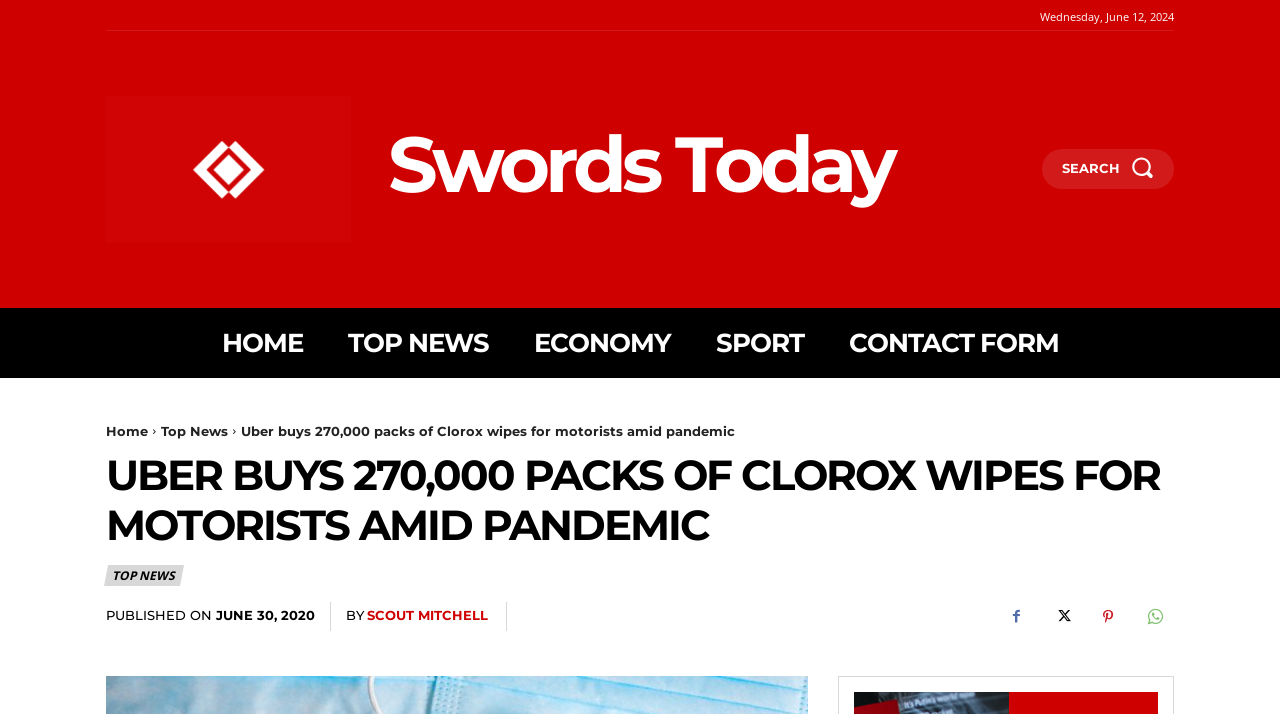Using the information in the image, could you please answer the following question in detail:
What is the date of the article?

I found the date of the article by looking at the 'PUBLISHED ON' section, which is located below the main heading. The date is specified as 'JUNE 30, 2020'.